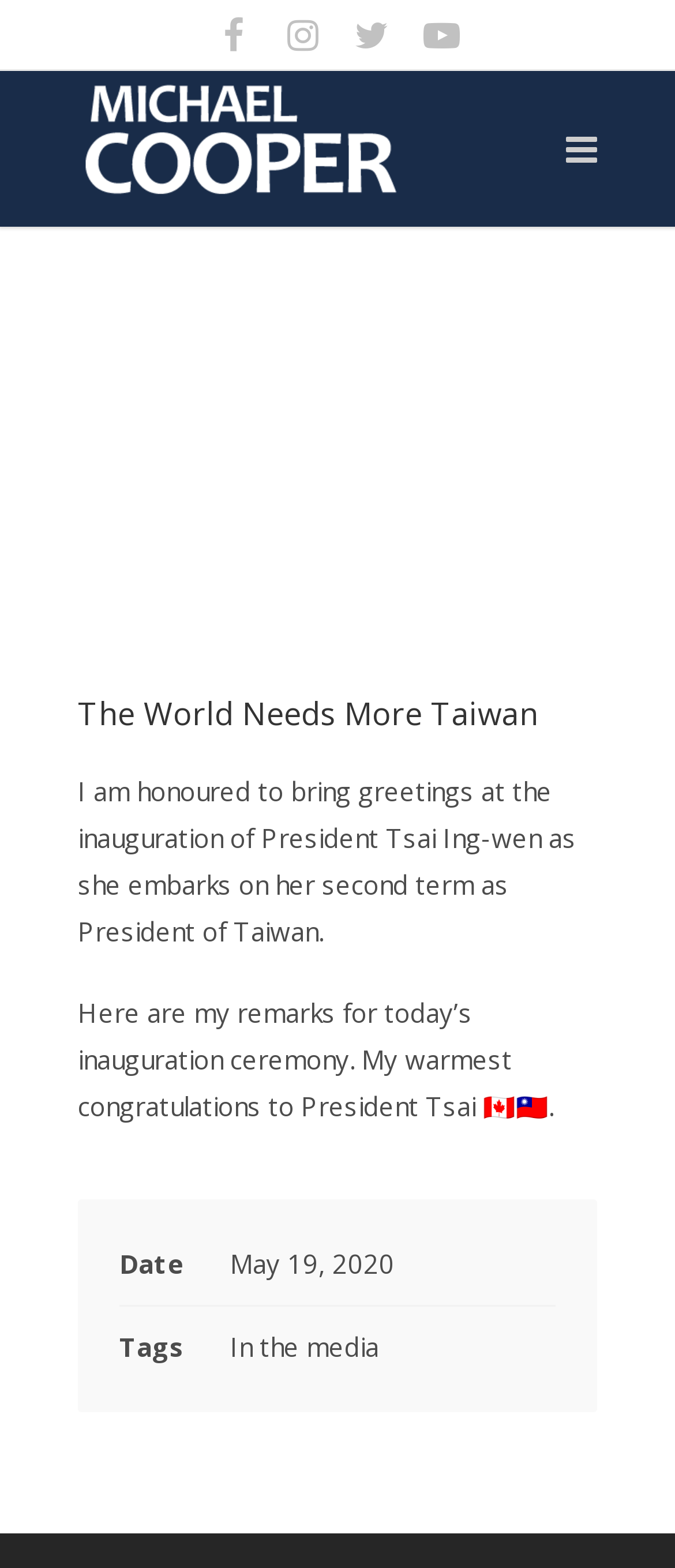Who is being congratulated?
Using the visual information, respond with a single word or phrase.

President Tsai